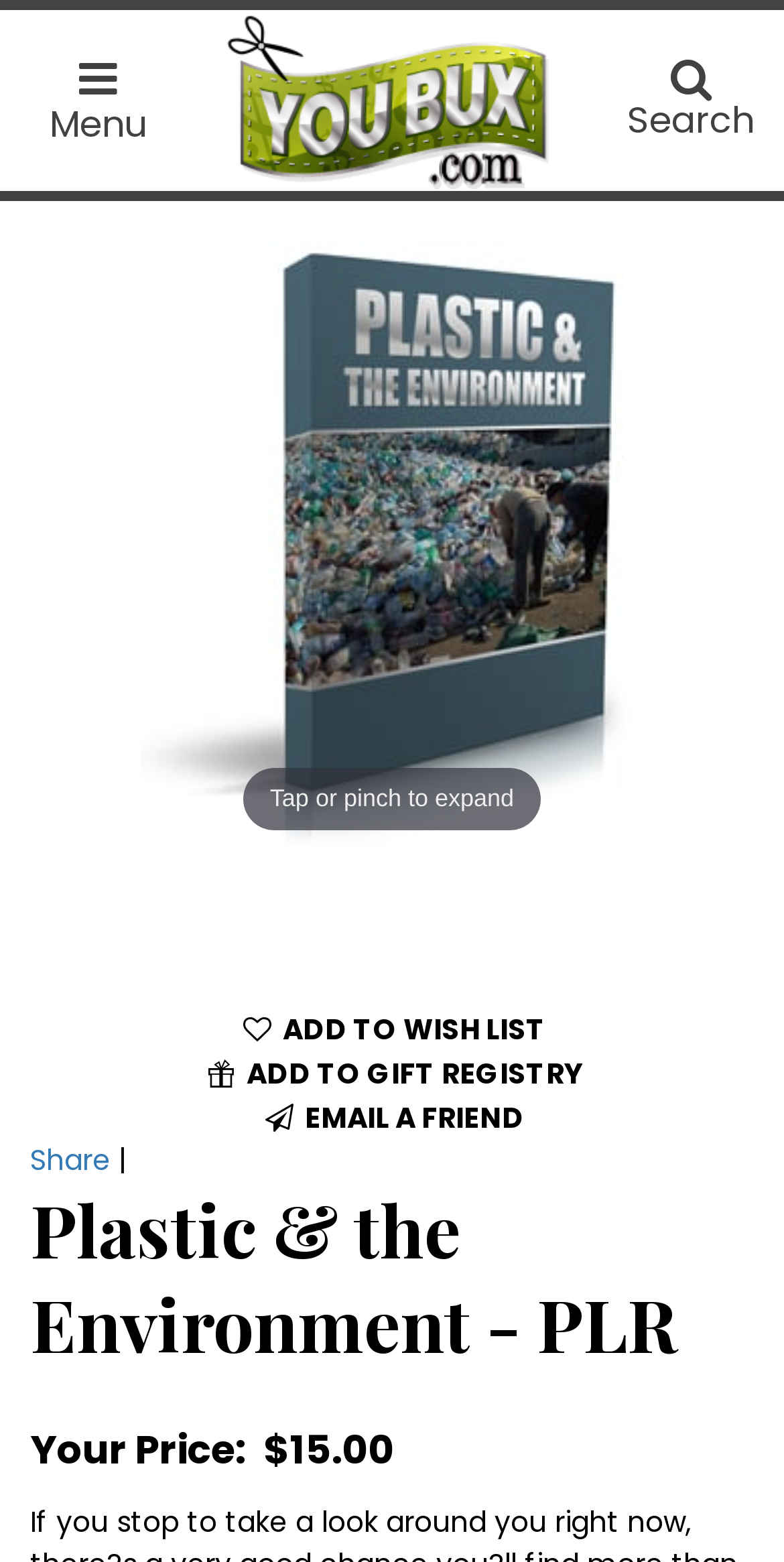Extract the bounding box coordinates for the HTML element that matches this description: "Add to Gift Registry". The coordinates should be four float numbers between 0 and 1, i.e., [left, top, right, bottom].

[0.254, 0.674, 0.746, 0.702]